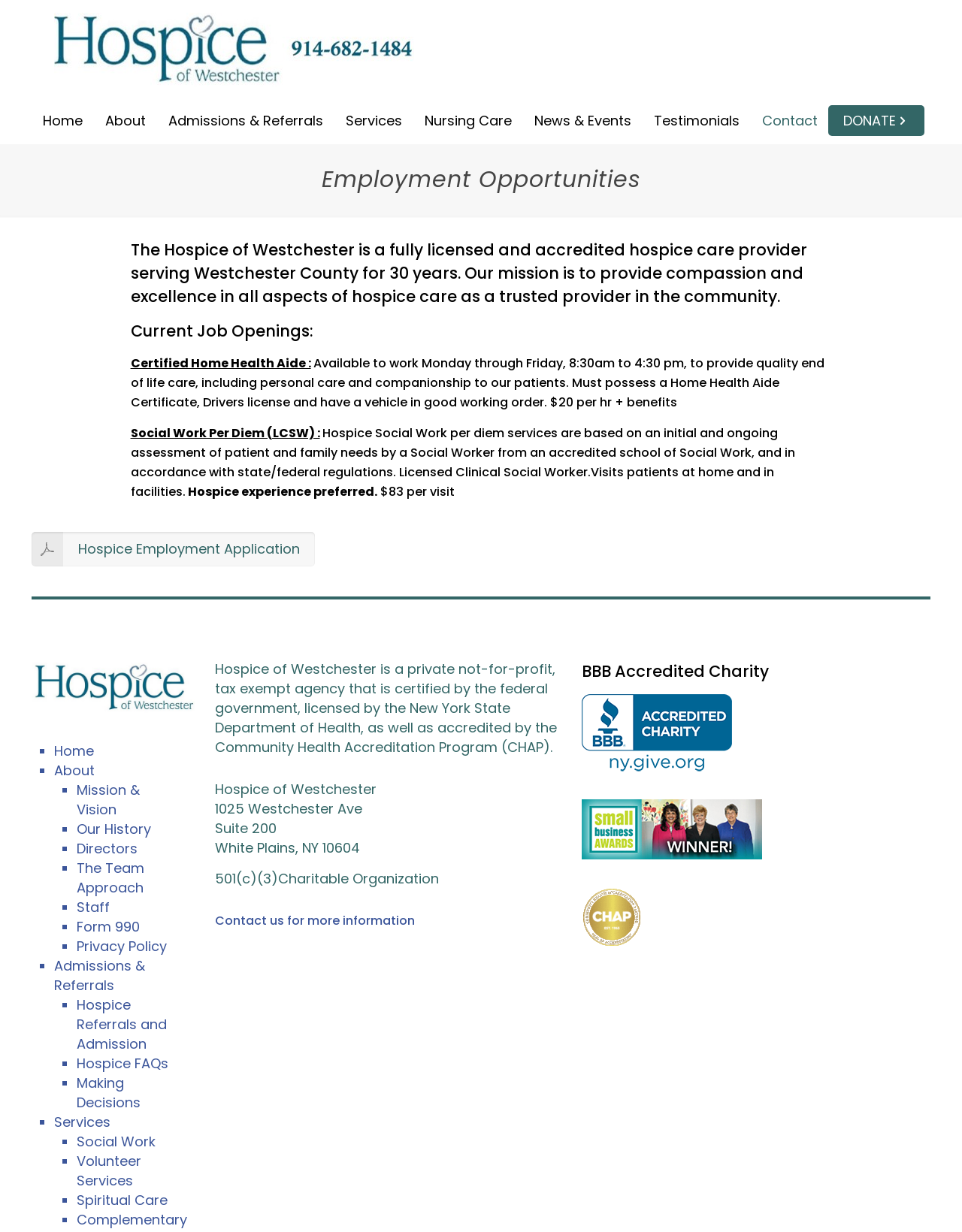Provide a thorough description of the webpage you see.

The webpage is about Employment Opportunities at Hospice of Westchester. At the top, there is a logo and a navigation menu with links to different sections of the website, including Home, About, Admissions & Referrals, Services, Nursing Care, News & Events, Testimonials, and Contact. 

Below the navigation menu, there is a heading that reads "Employment Opportunities" followed by a brief description of the Hospice of Westchester and its mission. 

The main content of the page is divided into two columns. The left column lists current job openings, including Certified Home Health Aide and Social Work Per Diem (LCSW), with detailed job descriptions and requirements. There is also a link to a Hospice Employment Application.

The right column has several sections. The top section has a heading "About" and lists links to pages about the organization's mission and vision, history, directors, team approach, staff, and form 990. The next section has a heading "Admissions & Referrals" and lists links to pages about hospice referrals and admission, hospice FAQs, and making decisions. The following sections have headings "Services" and list links to pages about social work, volunteer services, and spiritual care.

At the bottom of the page, there are three columns of complementary information. The left column has the organization's address and a statement about its tax-exempt status. The middle column has a heading "Contact us for more information" with a link to a contact page. The right column has a heading "BBB Accredited Charity" with a link to the BBB website.